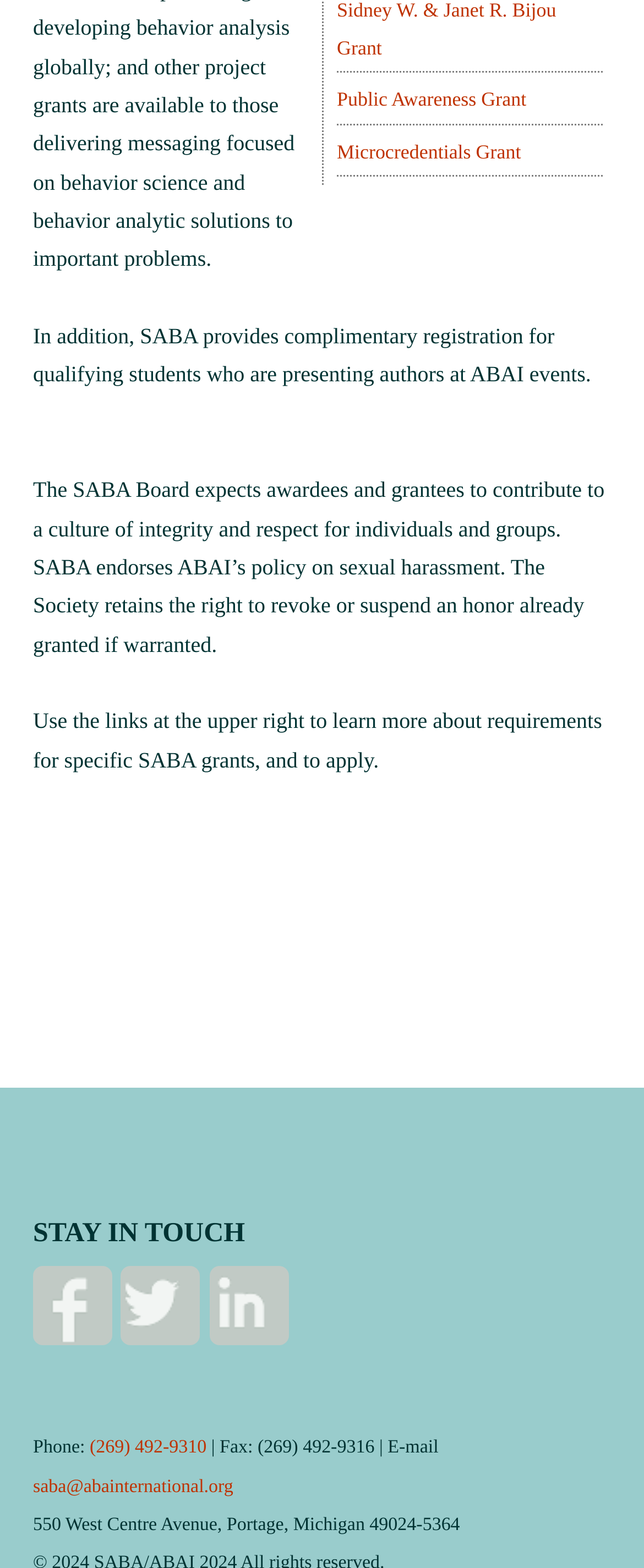Bounding box coordinates are specified in the format (top-left x, top-left y, bottom-right x, bottom-right y). All values are floating point numbers bounded between 0 and 1. Please provide the bounding box coordinate of the region this sentence describes: Facebook

[0.051, 0.806, 0.174, 0.857]